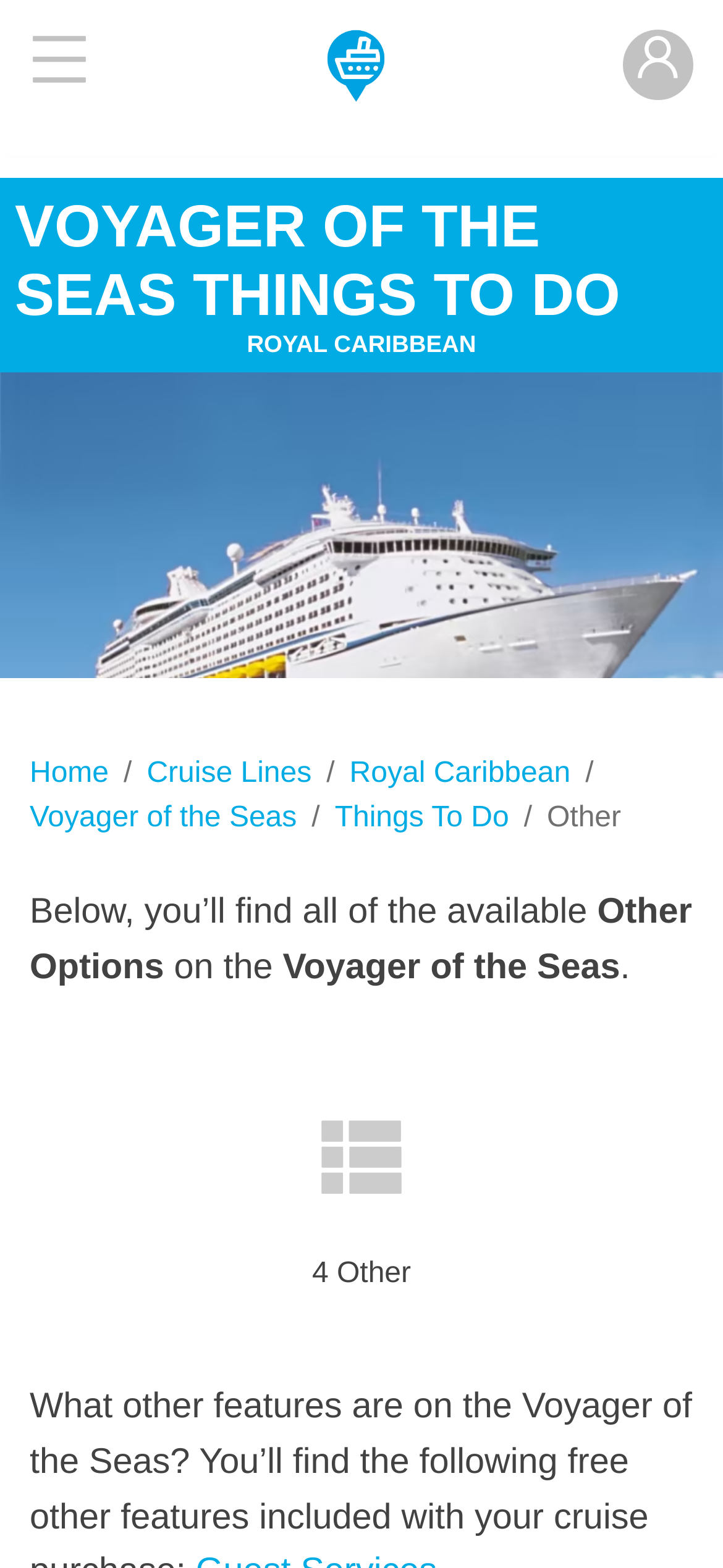Given the element description A Year of Sundays, identify the bounding box coordinates for the UI element on the webpage screenshot. The format should be (top-left x, top-left y, bottom-right x, bottom-right y), with values between 0 and 1.

None